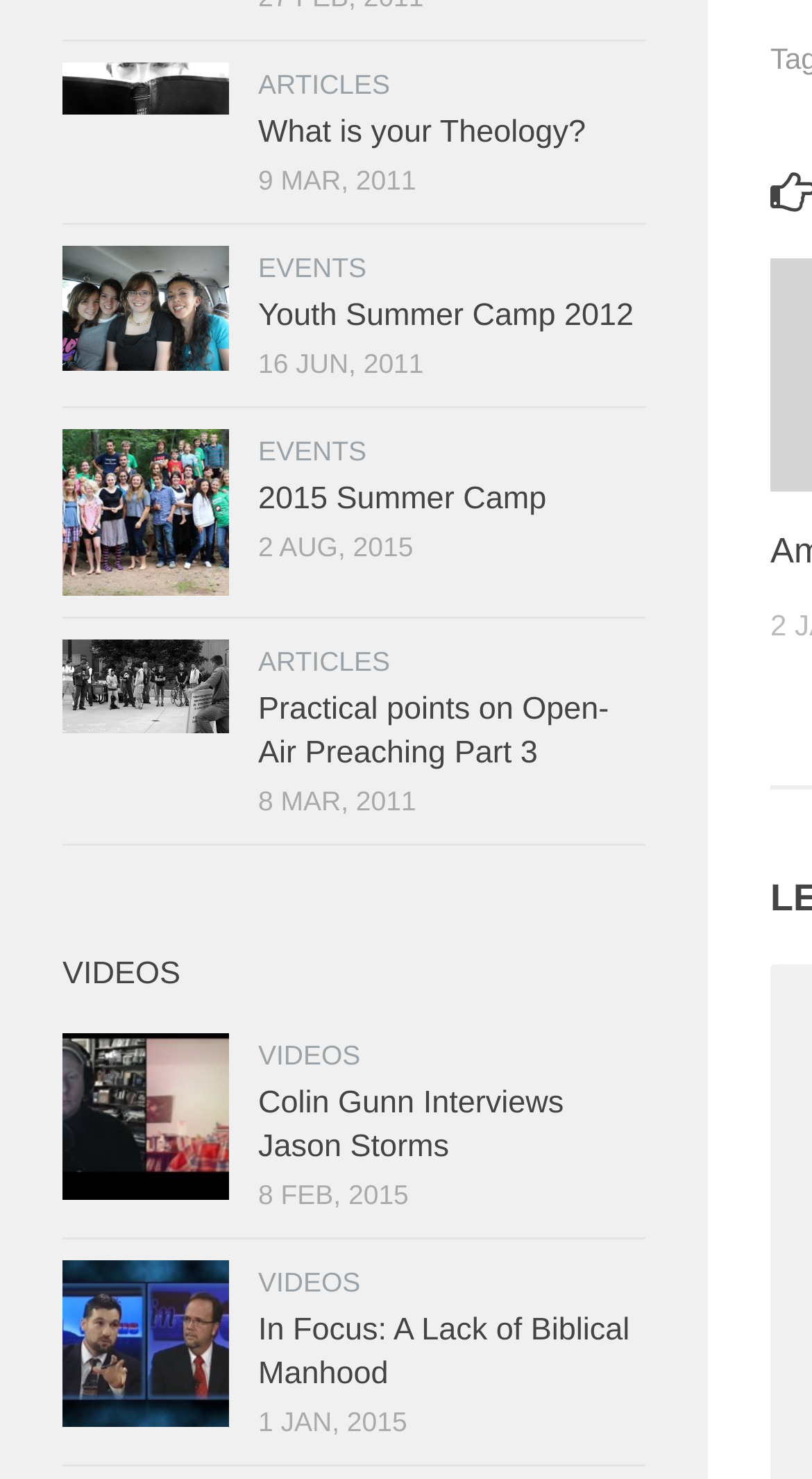Identify the bounding box of the UI component described as: "View All Events".

None